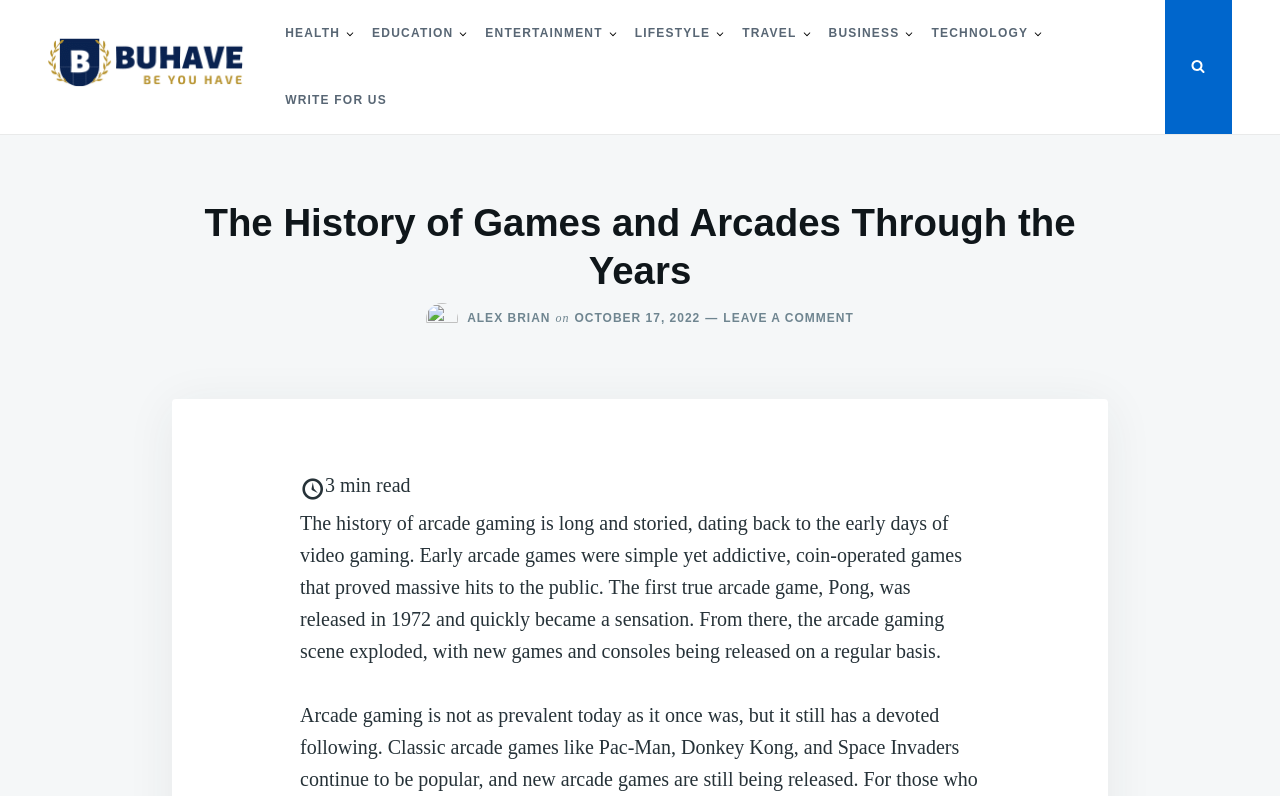What is the name of the blog?
Look at the image and respond with a one-word or short-phrase answer.

Buhave